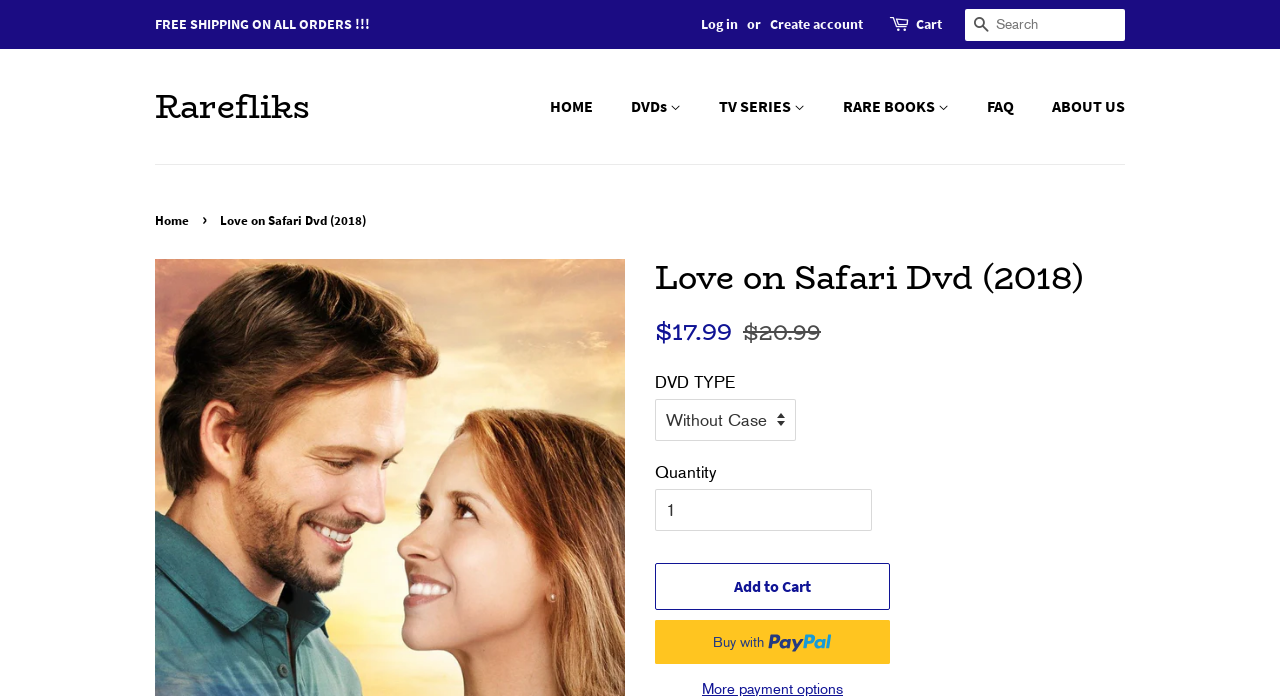Please determine the bounding box coordinates for the element that should be clicked to follow these instructions: "Log in".

[0.548, 0.021, 0.577, 0.047]